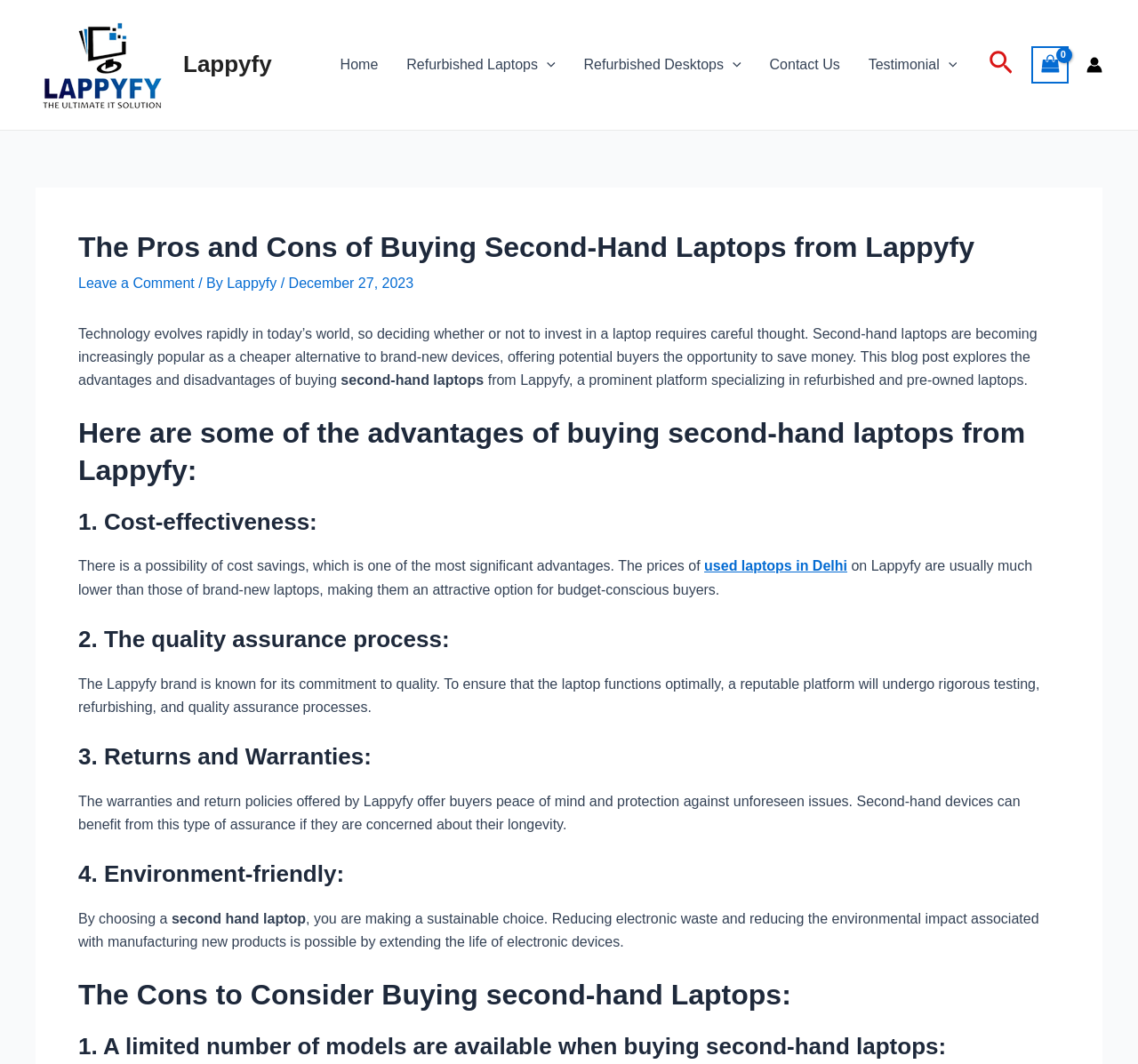Identify the main heading of the webpage and provide its text content.

The Pros and Cons of Buying Second-Hand Laptops from Lappyfy